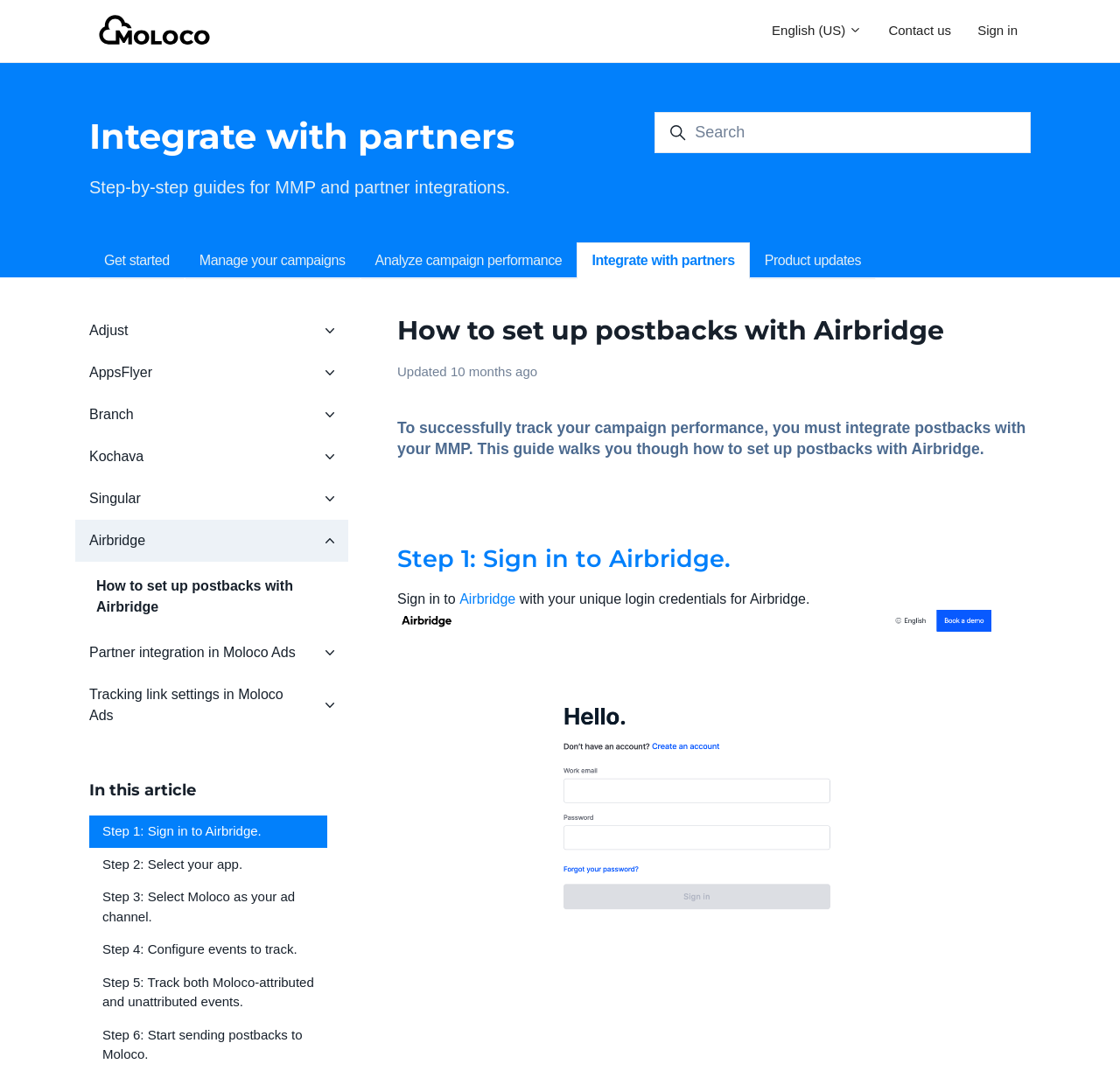Find the bounding box coordinates of the element I should click to carry out the following instruction: "Get started".

[0.08, 0.225, 0.165, 0.259]